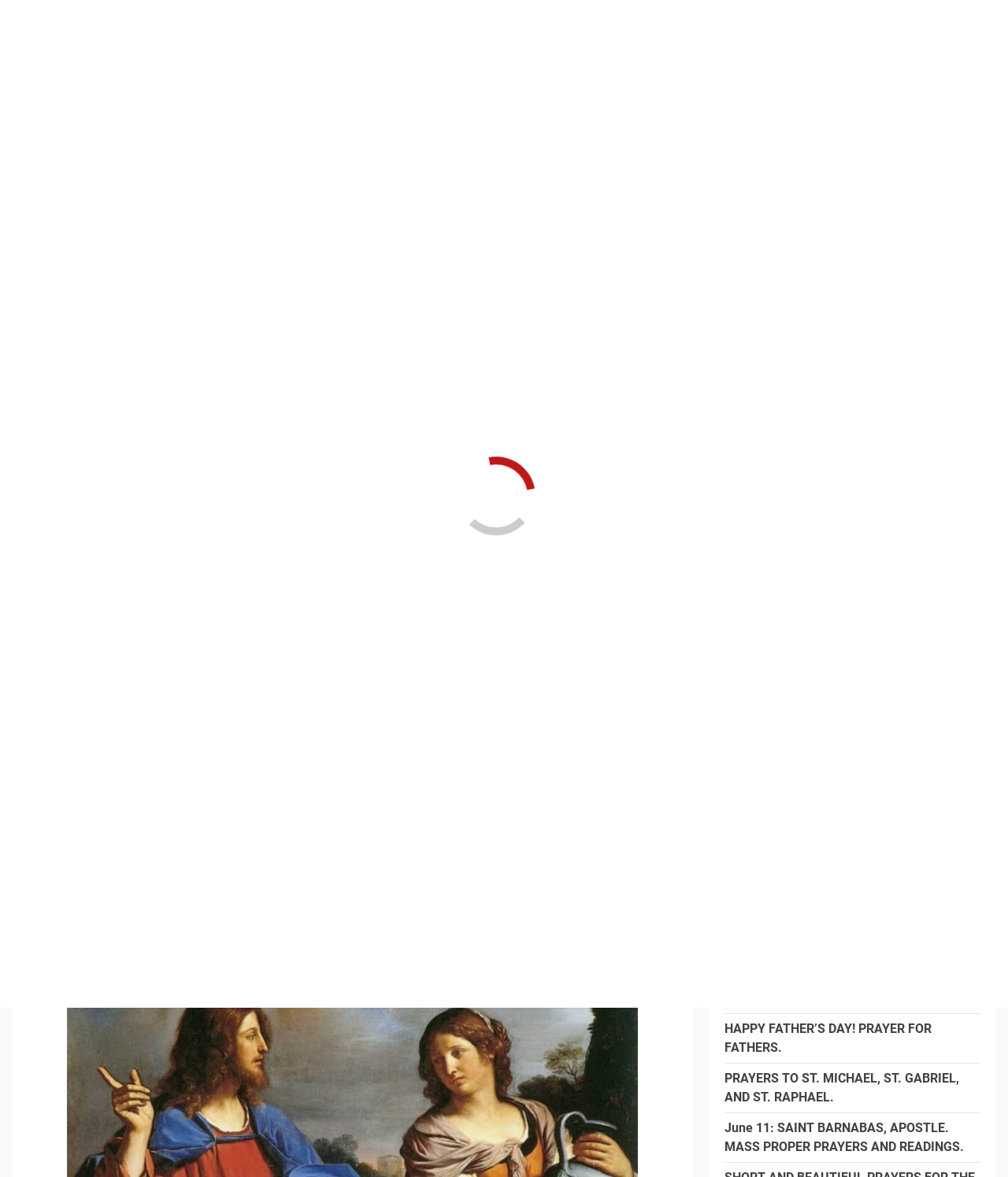Provide the bounding box coordinates of the section that needs to be clicked to accomplish the following instruction: "Click on the 'WELCOME' link."

[0.027, 0.495, 0.084, 0.508]